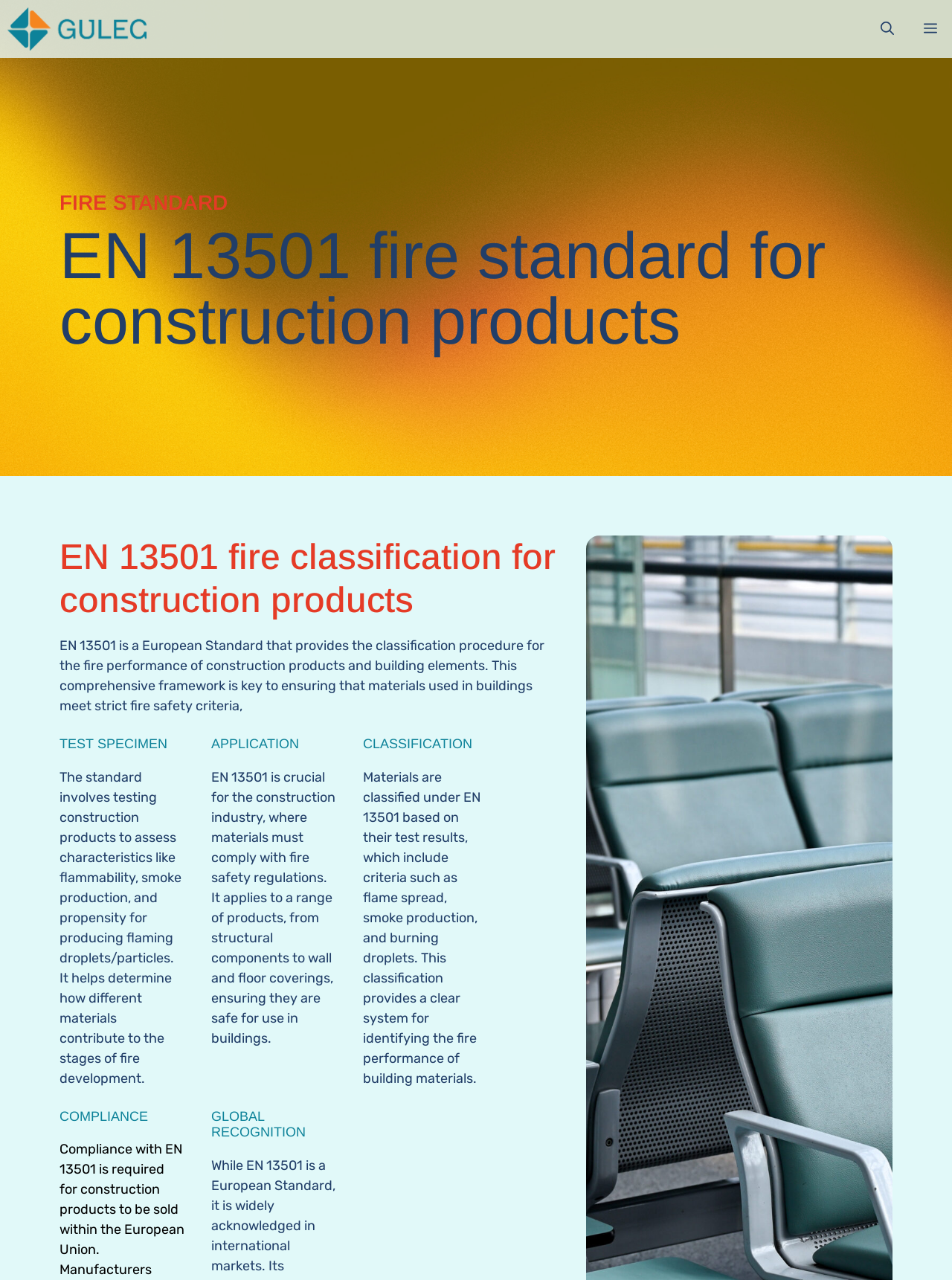Analyze the image and deliver a detailed answer to the question: How are materials classified under EN 13501?

According to the webpage, materials are classified under EN 13501 based on their test results, which include criteria such as flame spread, smoke production, and burning droplets. This classification provides a clear system for identifying the fire performance of building materials.